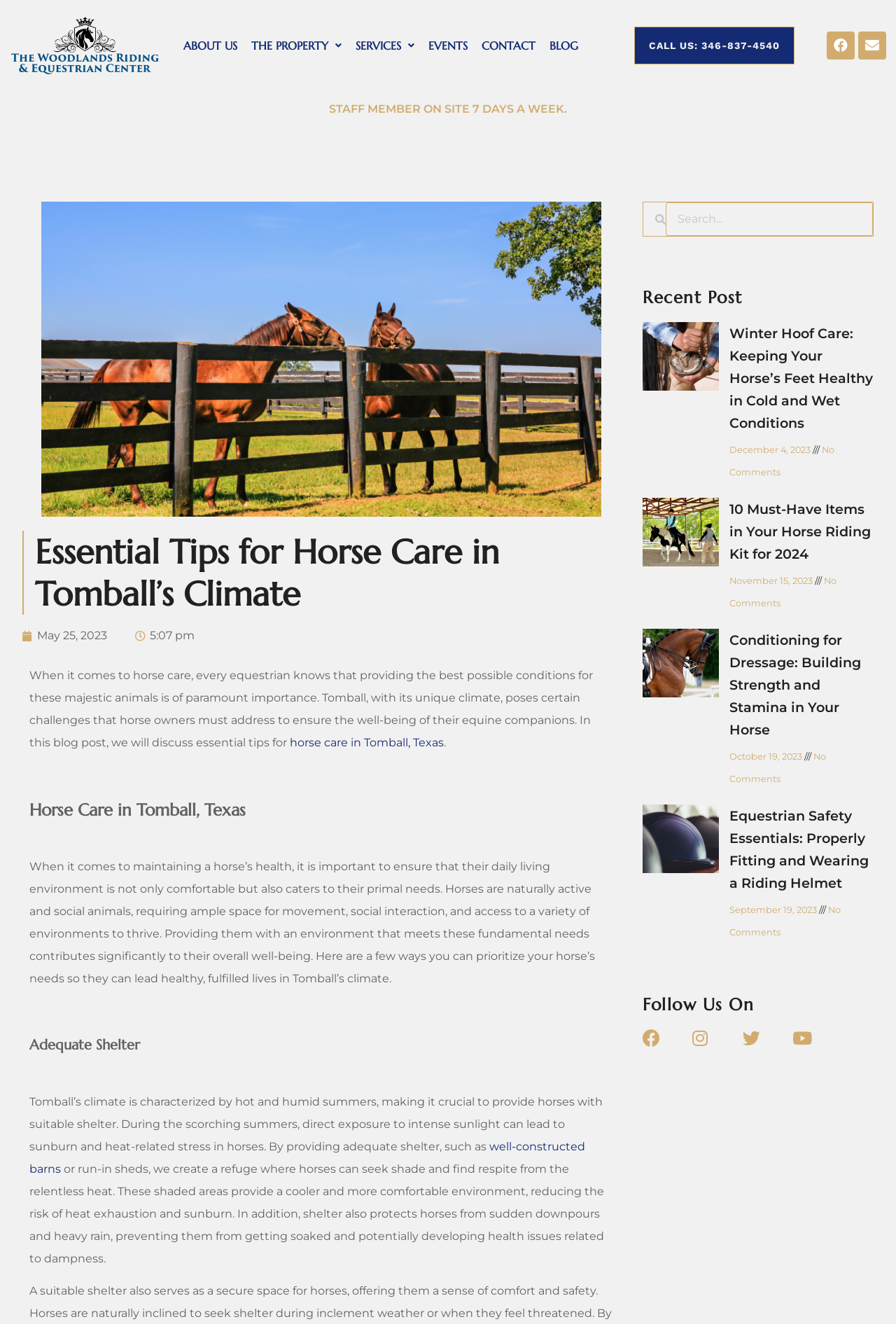Describe the webpage in detail, including text, images, and layout.

This webpage is about horse care and provides essential tips for horse owners in Tomball, Texas. At the top, there is a navigation menu with links to "About Us", "The Property", "Services", "Events", "Contact", and "Blog". Below the navigation menu, there is a call-to-action button "CALL US: 346-837-4540" and social media links to Facebook and an email address.

The main content of the webpage is divided into two sections. The first section has a heading "Essential Tips for Horse Care in Tomball's Climate" and discusses the importance of providing the best possible conditions for horses in Tomball's unique climate. The section provides tips on how to prioritize a horse's needs, including providing adequate shelter, and explains how to create a comfortable environment for horses.

The second section is a blog section that displays recent posts. There are four recent posts, each with a heading, a brief summary, and an image. The posts are about horse hoof care, horse riding, and dressage. Each post has a link to read more and a date of publication. Below the recent posts, there is a section that says "Follow Us On" with social media links.

On the right side of the webpage, there is a search bar and a section that displays a staff member's information, stating that a staff member is on site 7 days a week. There is also an image related to horse boarding in Tomball, Texas.